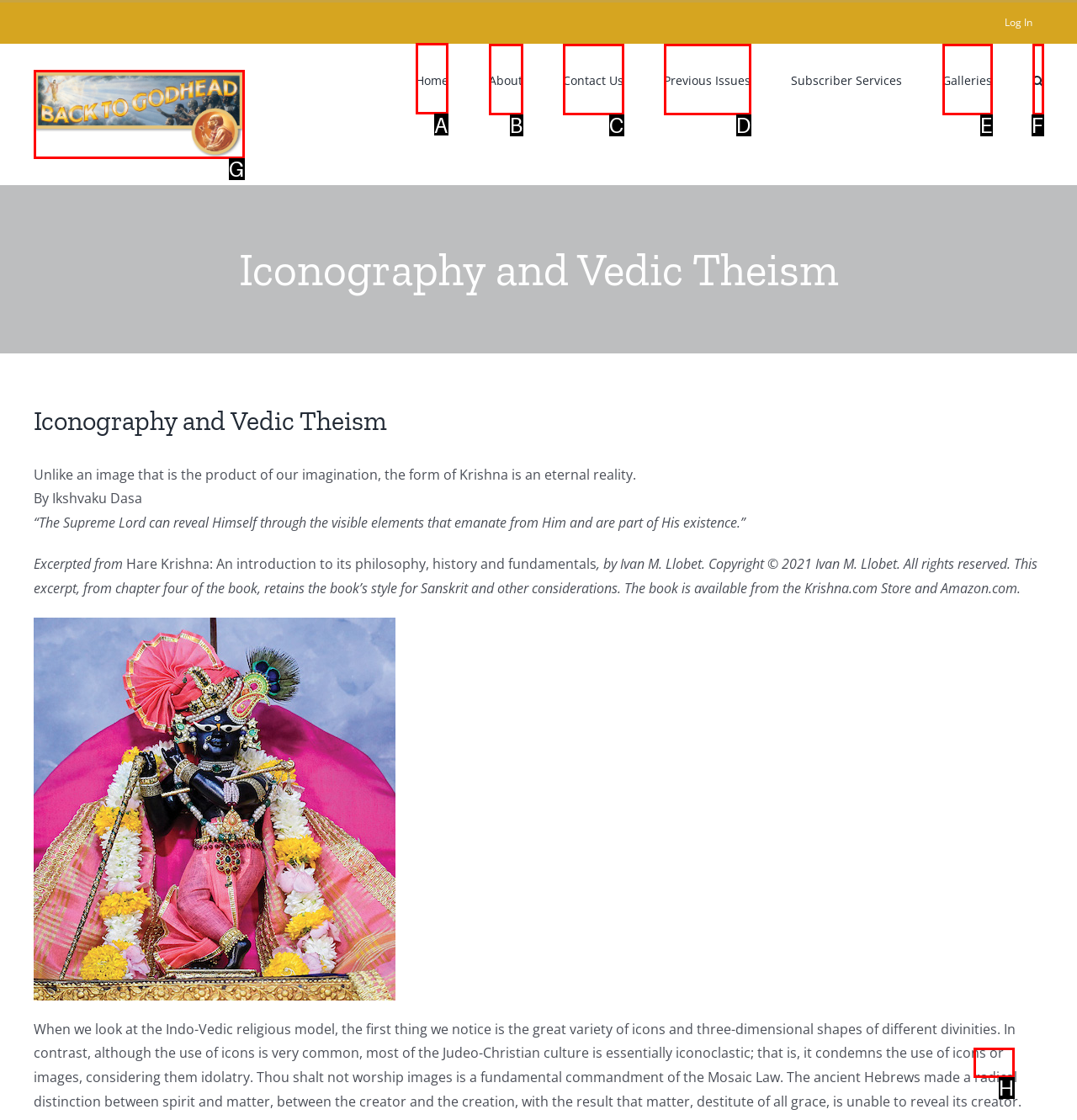Given the task: Go to the 'Home' page, tell me which HTML element to click on.
Answer with the letter of the correct option from the given choices.

A